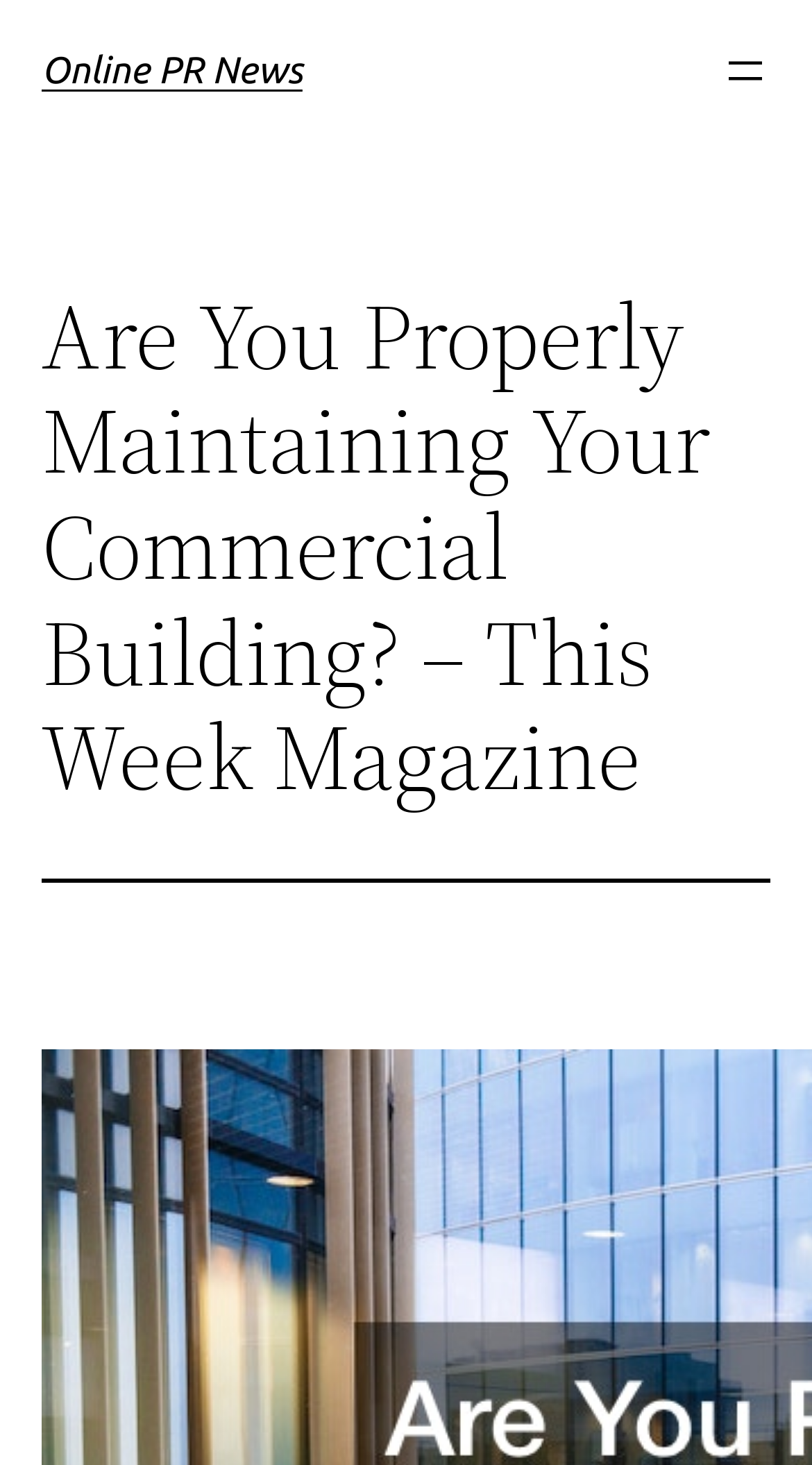Extract the bounding box coordinates of the UI element described: "Online PR News". Provide the coordinates in the format [left, top, right, bottom] with values ranging from 0 to 1.

[0.051, 0.034, 0.373, 0.063]